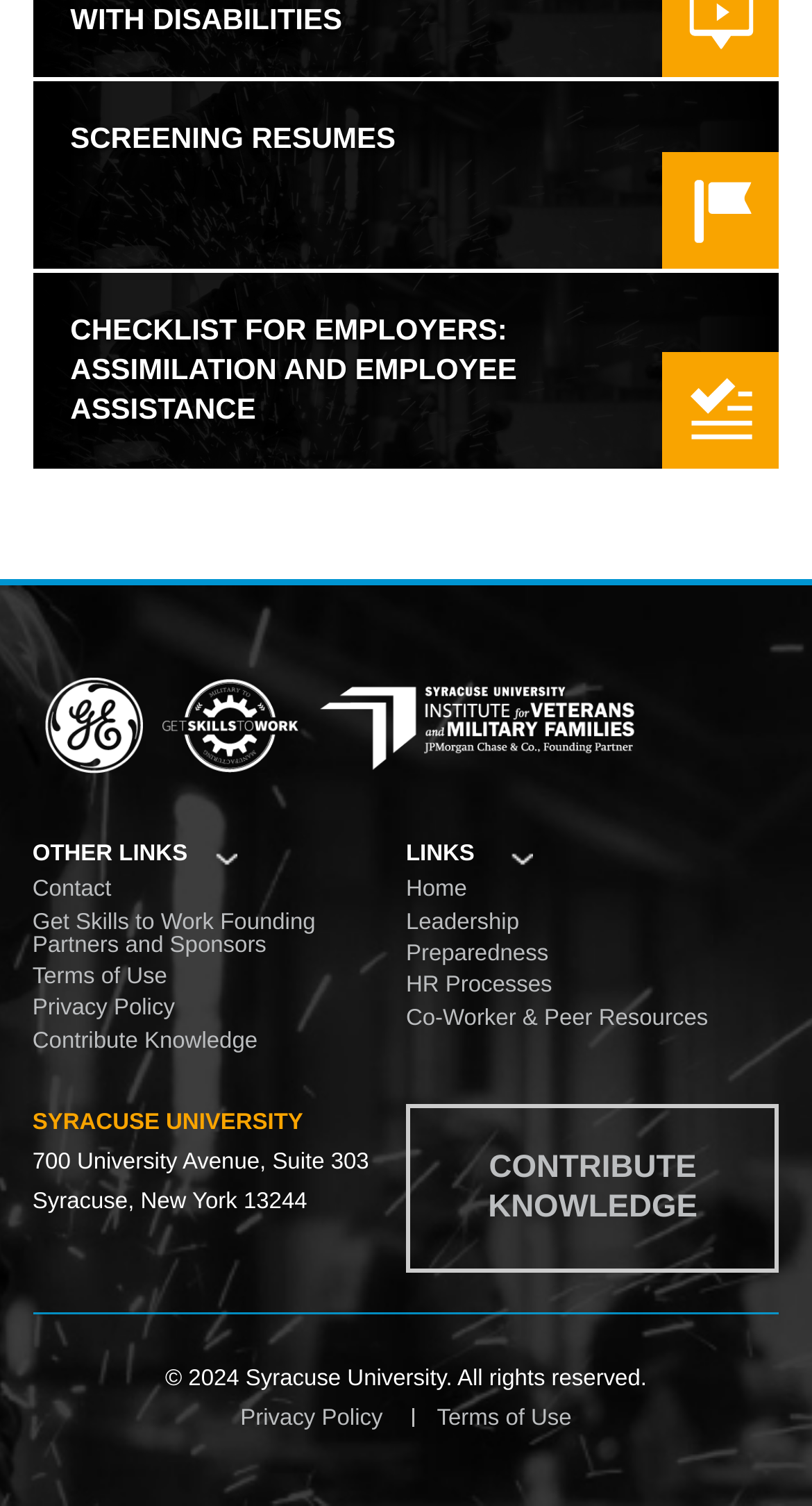Using the provided element description: "Home", identify the bounding box coordinates. The coordinates should be four floats between 0 and 1 in the order [left, top, right, bottom].

[0.5, 0.583, 0.575, 0.599]